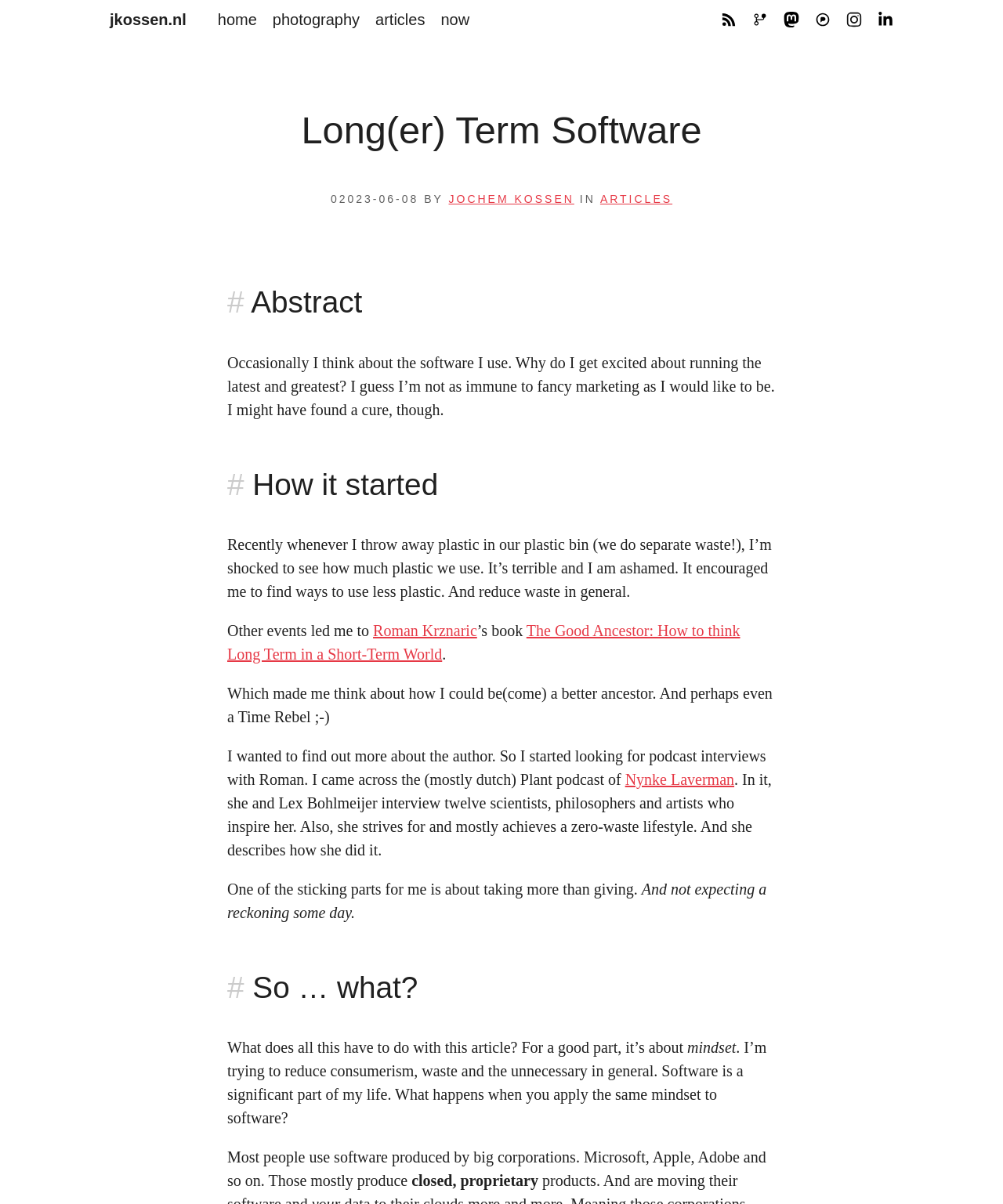Determine the bounding box coordinates of the section to be clicked to follow the instruction: "read about the author". The coordinates should be given as four float numbers between 0 and 1, formatted as [left, top, right, bottom].

[0.447, 0.16, 0.573, 0.171]